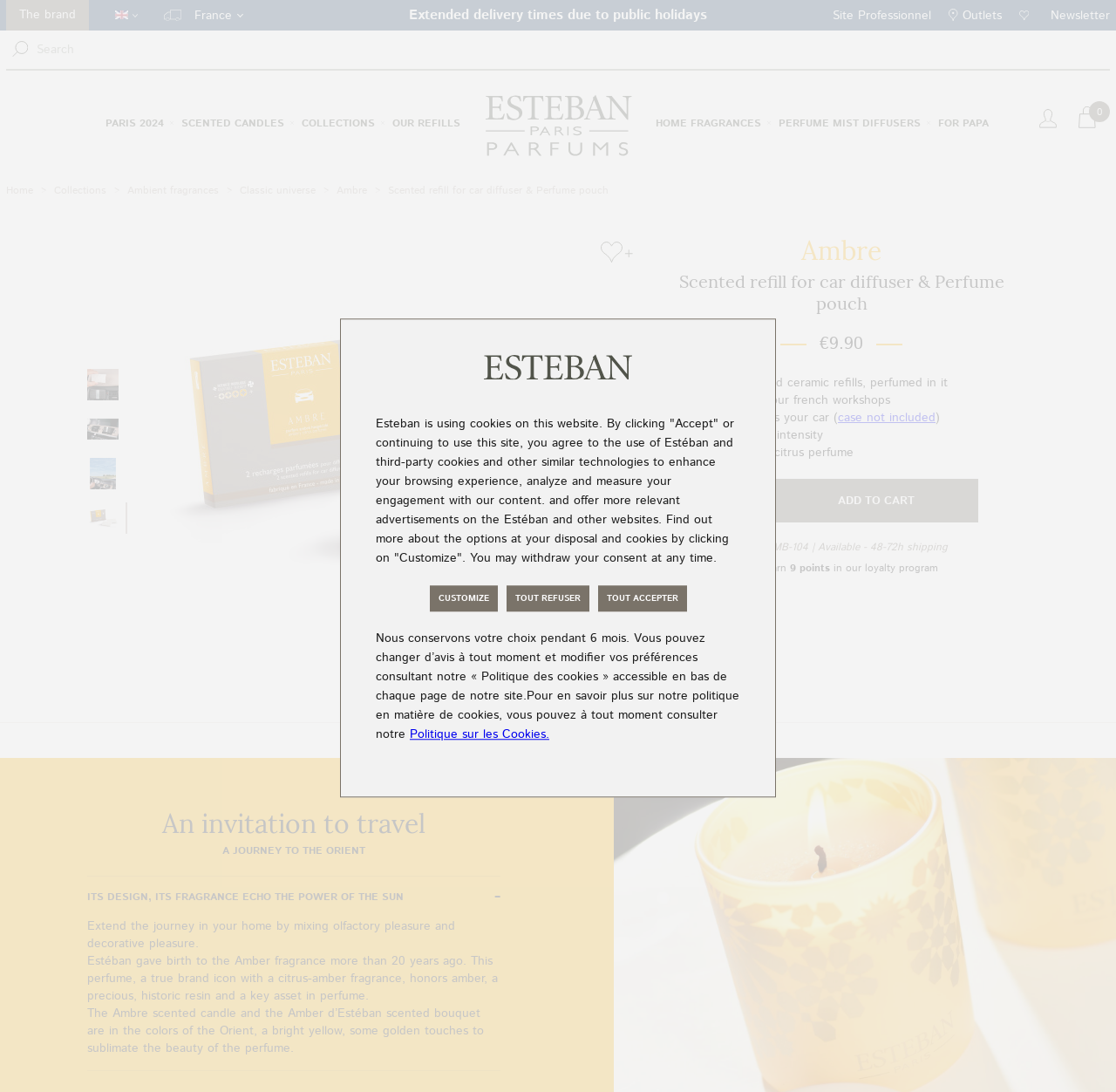Determine the bounding box coordinates for the clickable element required to fulfill the instruction: "Search for something". Provide the coordinates as four float numbers between 0 and 1, i.e., [left, top, right, bottom].

[0.005, 0.028, 0.995, 0.063]